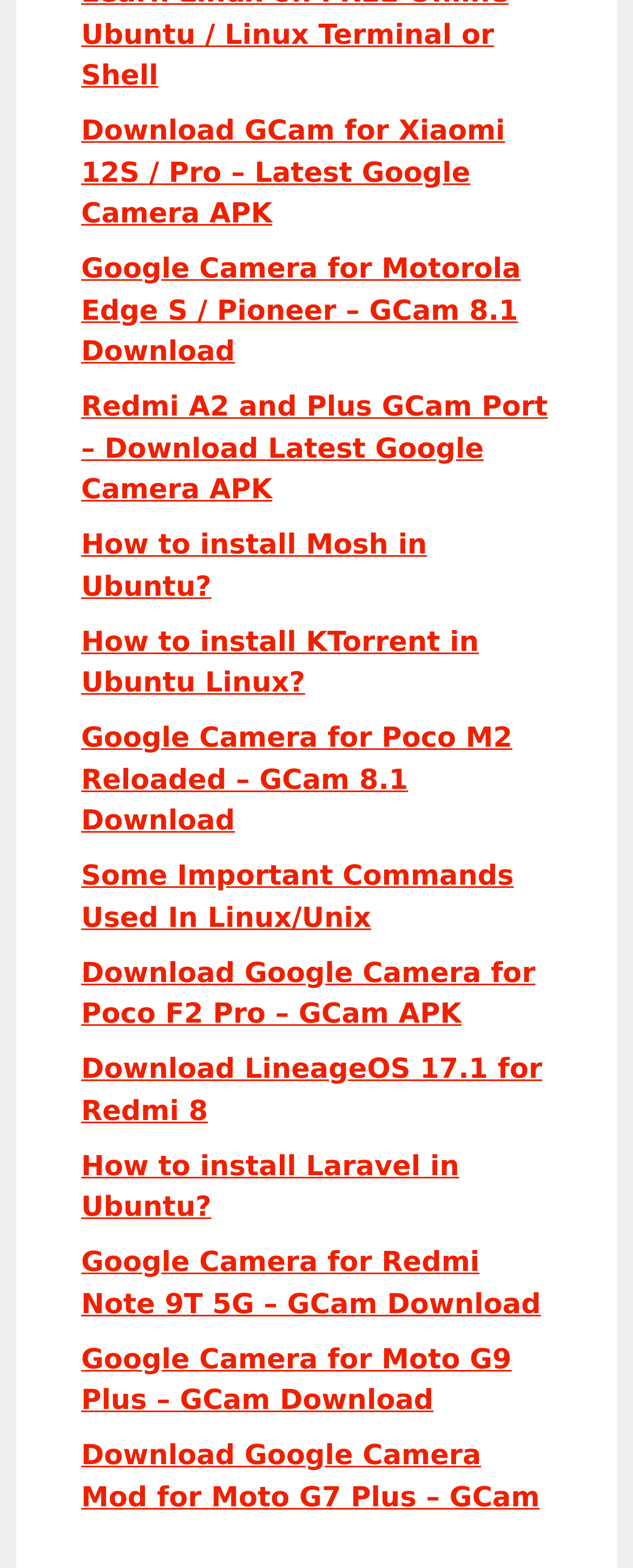What is the purpose of the link 'How to install Mosh in Ubuntu?'
Based on the image content, provide your answer in one word or a short phrase.

To install Mosh in Ubuntu